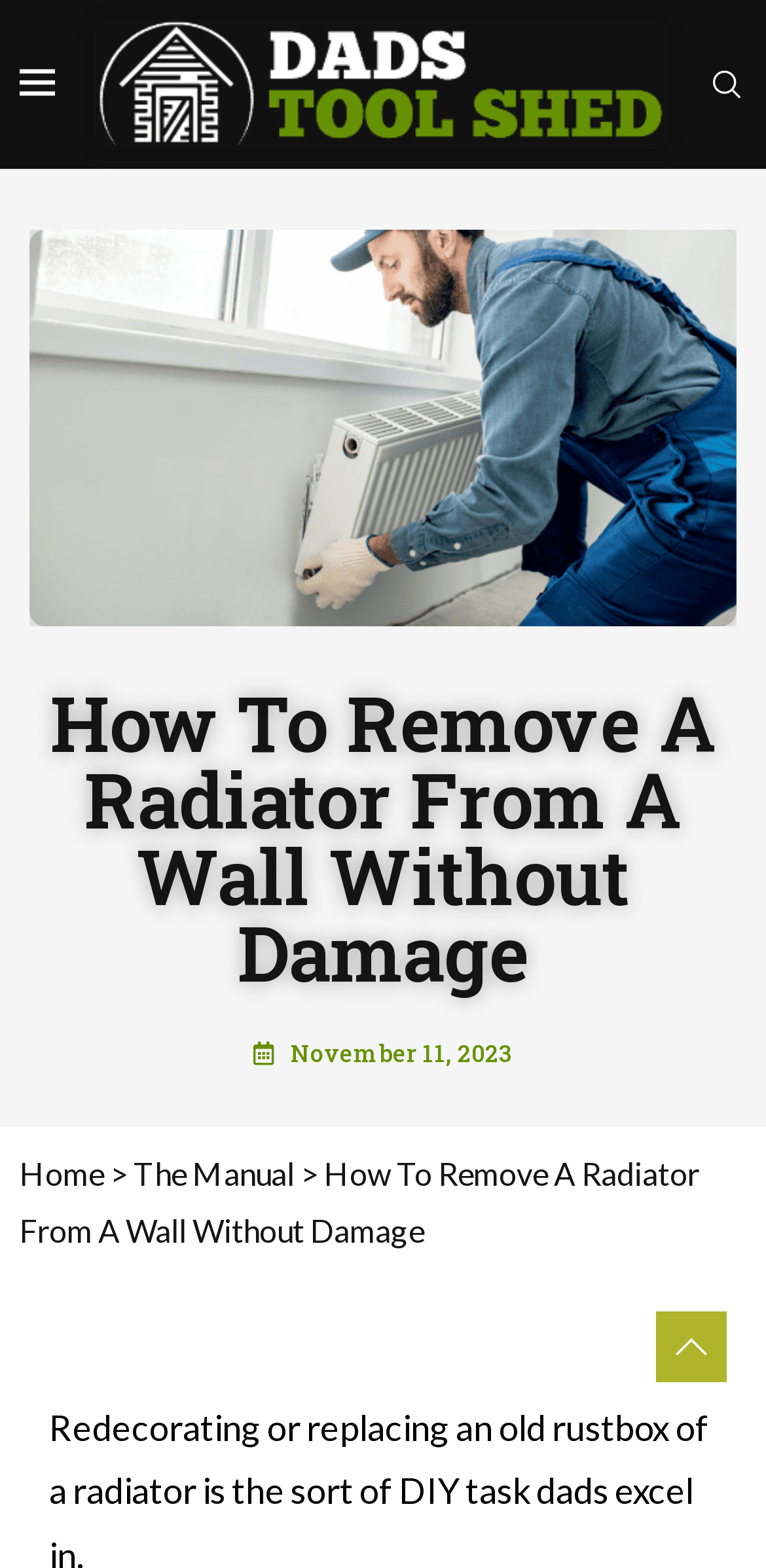Find the bounding box coordinates for the HTML element described in this sentence: "alt="Dad's Tool Shed"". Provide the coordinates as four float numbers between 0 and 1, in the format [left, top, right, bottom].

[0.123, 0.013, 0.872, 0.04]